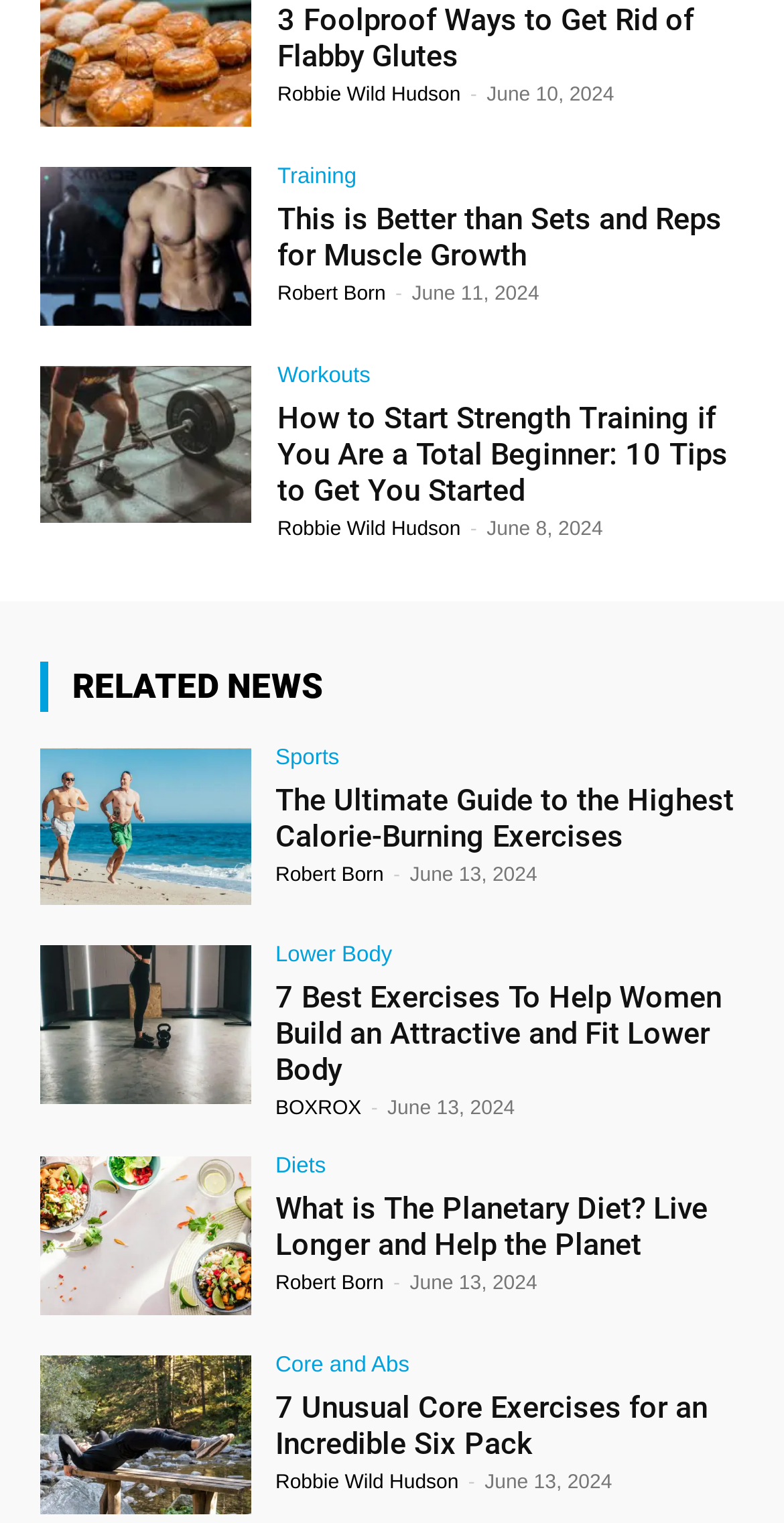Identify the bounding box coordinates for the element you need to click to achieve the following task: "Read the article by Robbie Wild Hudson". The coordinates must be four float values ranging from 0 to 1, formatted as [left, top, right, bottom].

[0.354, 0.056, 0.588, 0.07]